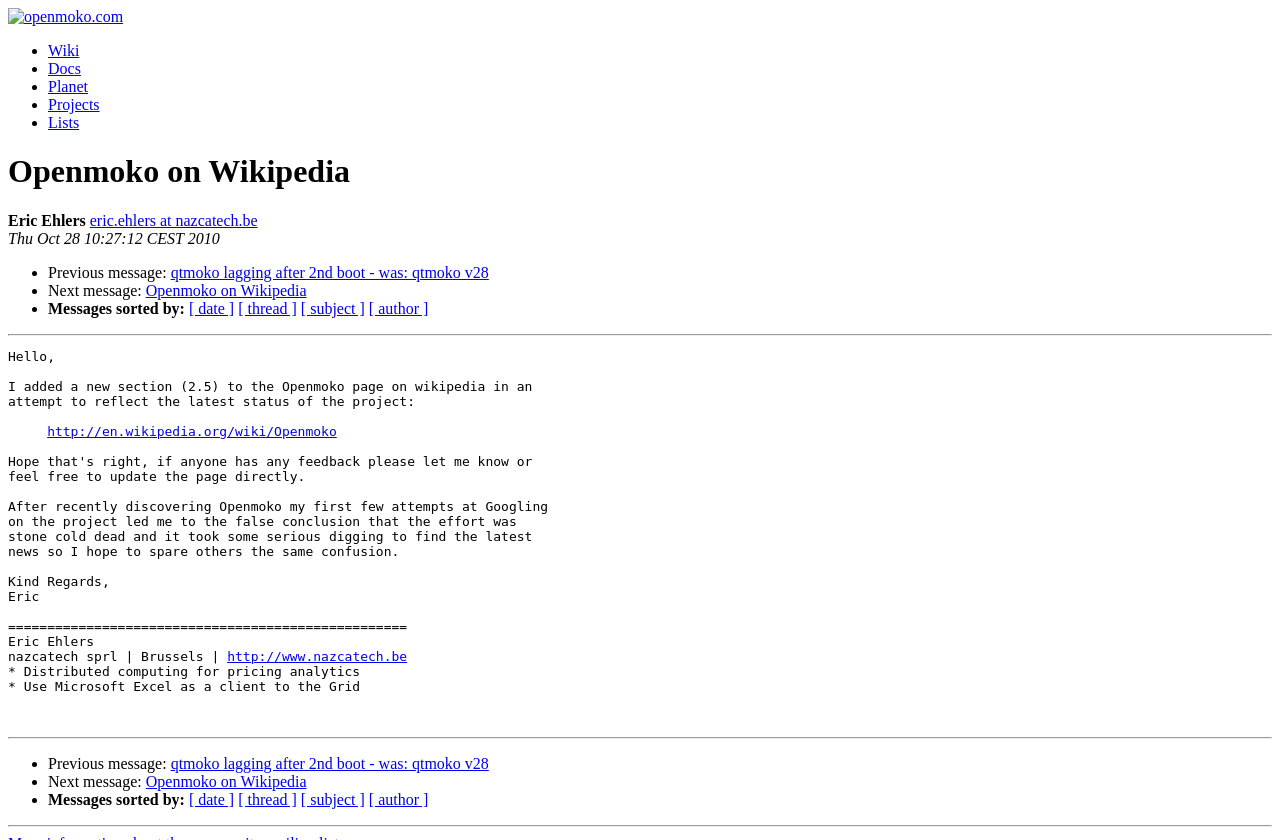Please extract the webpage's main title and generate its text content.

Openmoko on Wikipedia